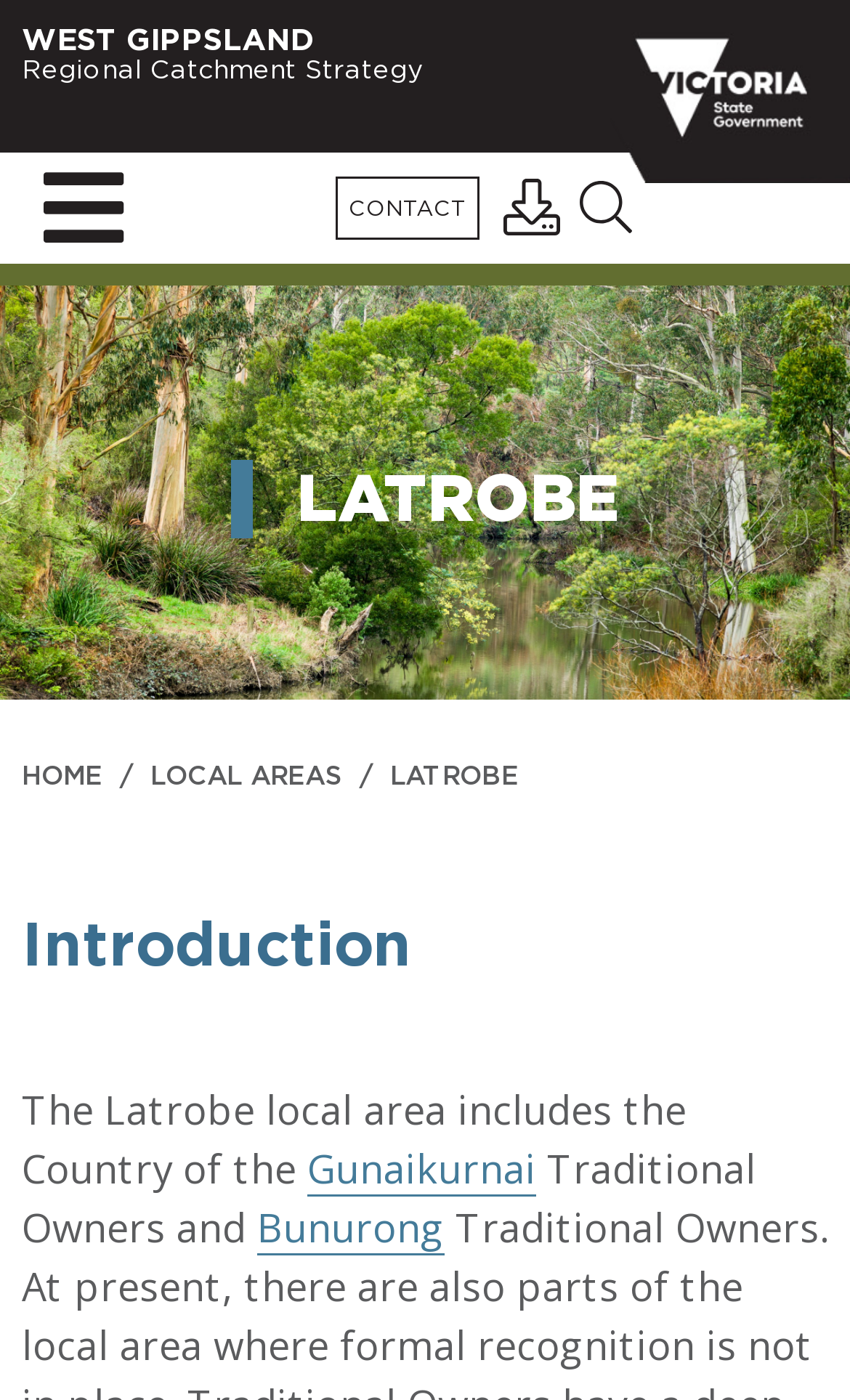Identify the bounding box coordinates of the section that should be clicked to achieve the task described: "Click on WEST GIPPSLAND Regional Catchment Strategy".

[0.026, 0.019, 0.497, 0.064]